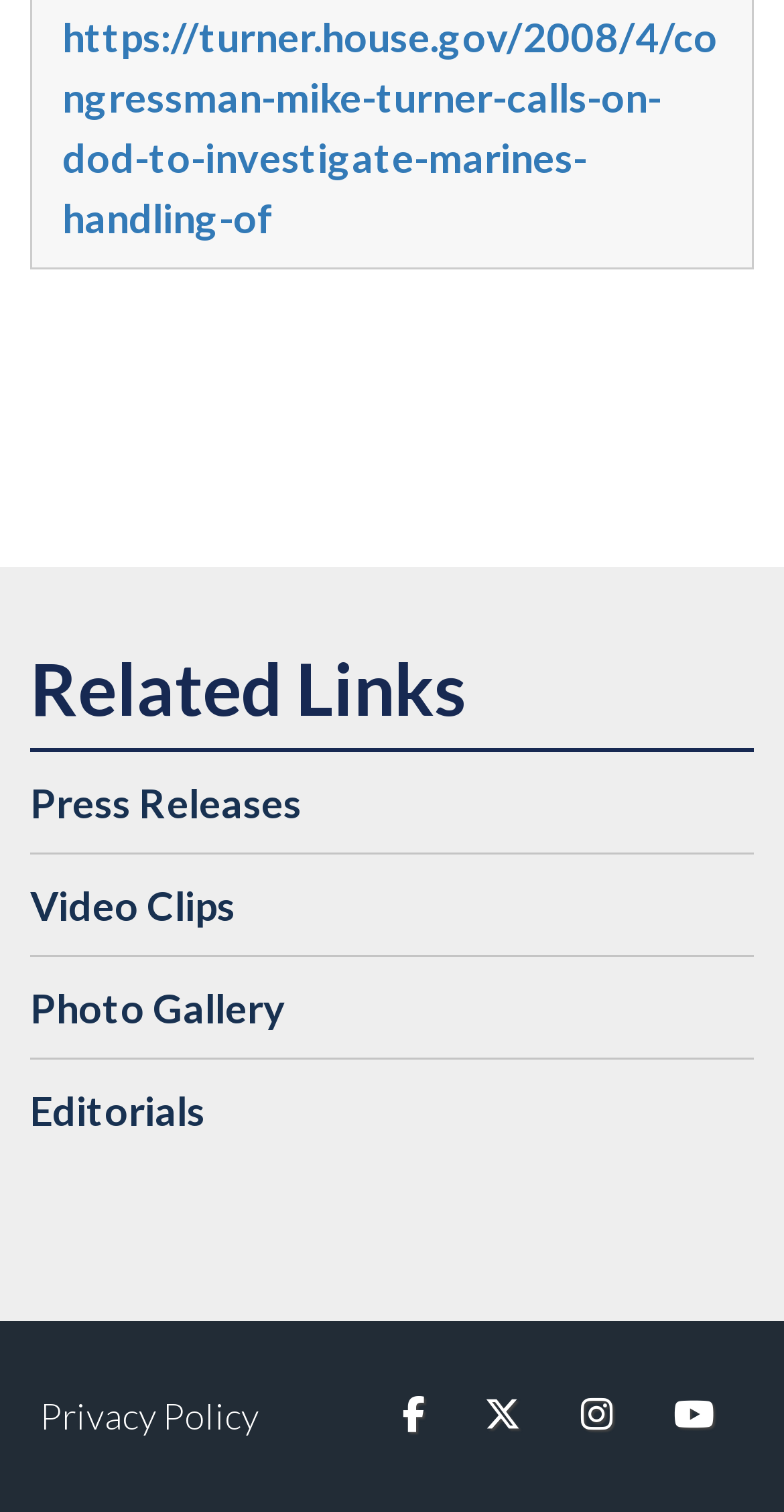Pinpoint the bounding box coordinates of the clickable area needed to execute the instruction: "visit press releases". The coordinates should be specified as four float numbers between 0 and 1, i.e., [left, top, right, bottom].

[0.038, 0.497, 0.962, 0.564]